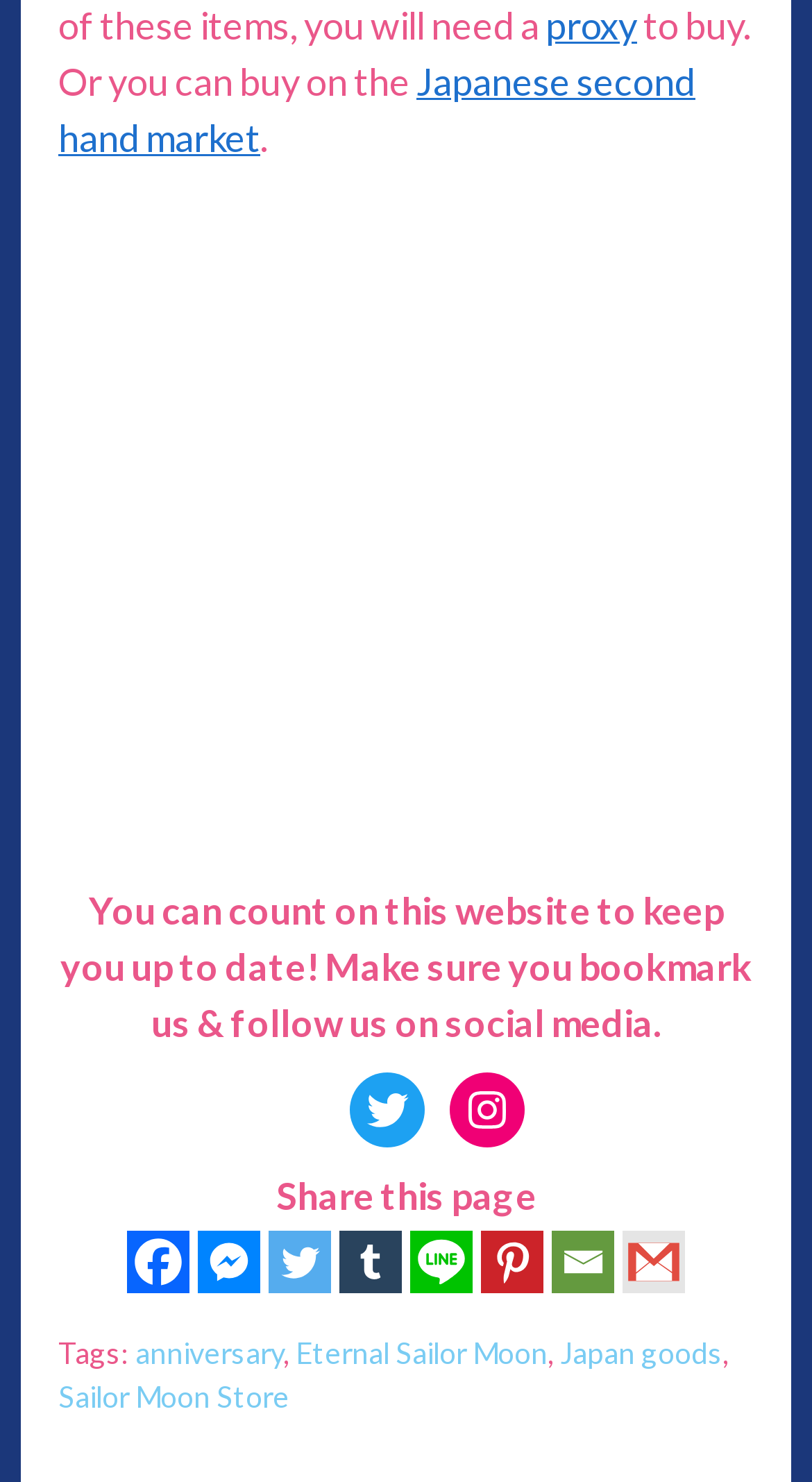Please determine the bounding box coordinates for the UI element described as: "aria-label="Gmail" title="Google Gmail"".

[0.767, 0.831, 0.844, 0.873]